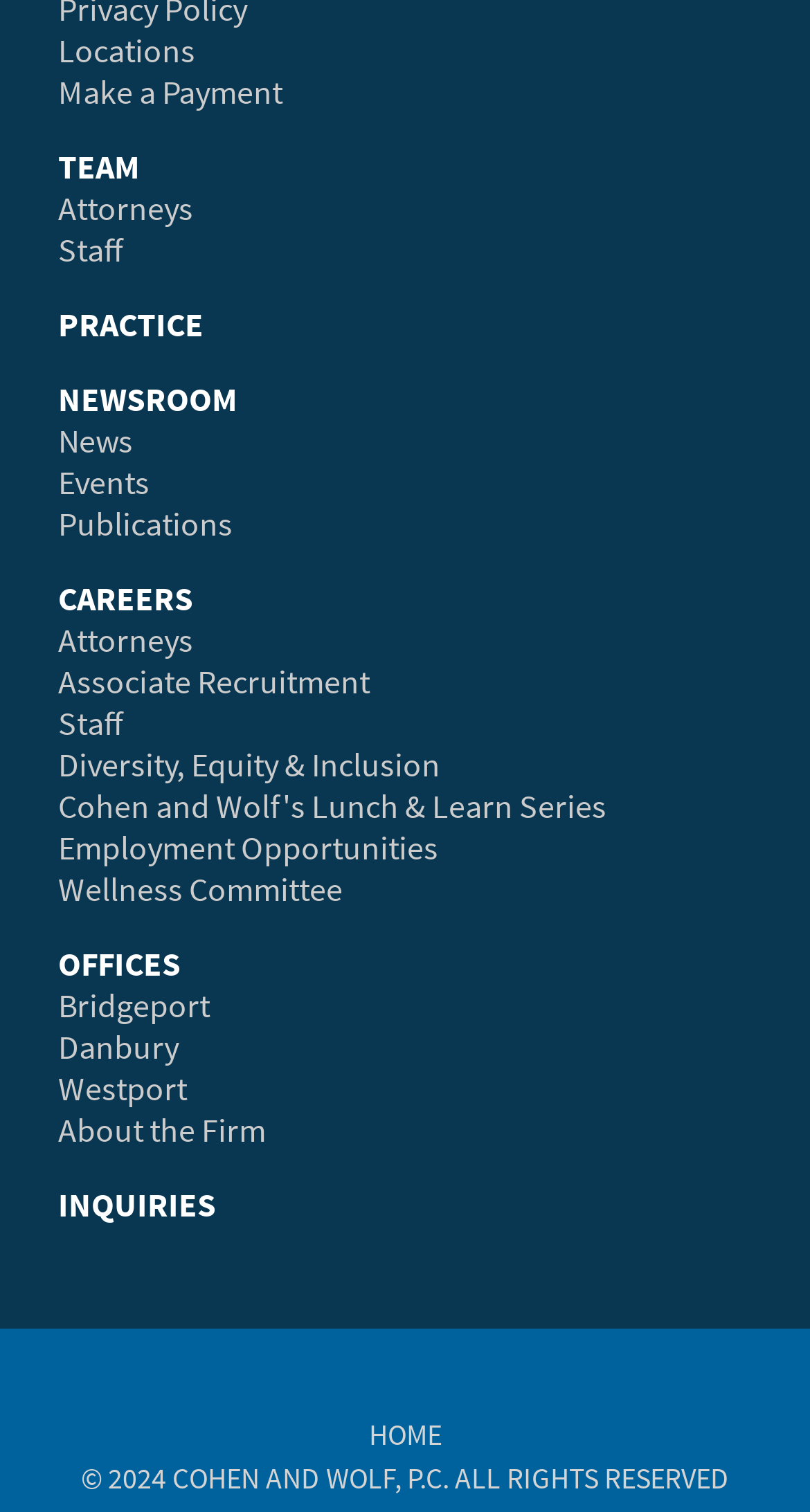How many office locations are listed?
From the image, respond with a single word or phrase.

3